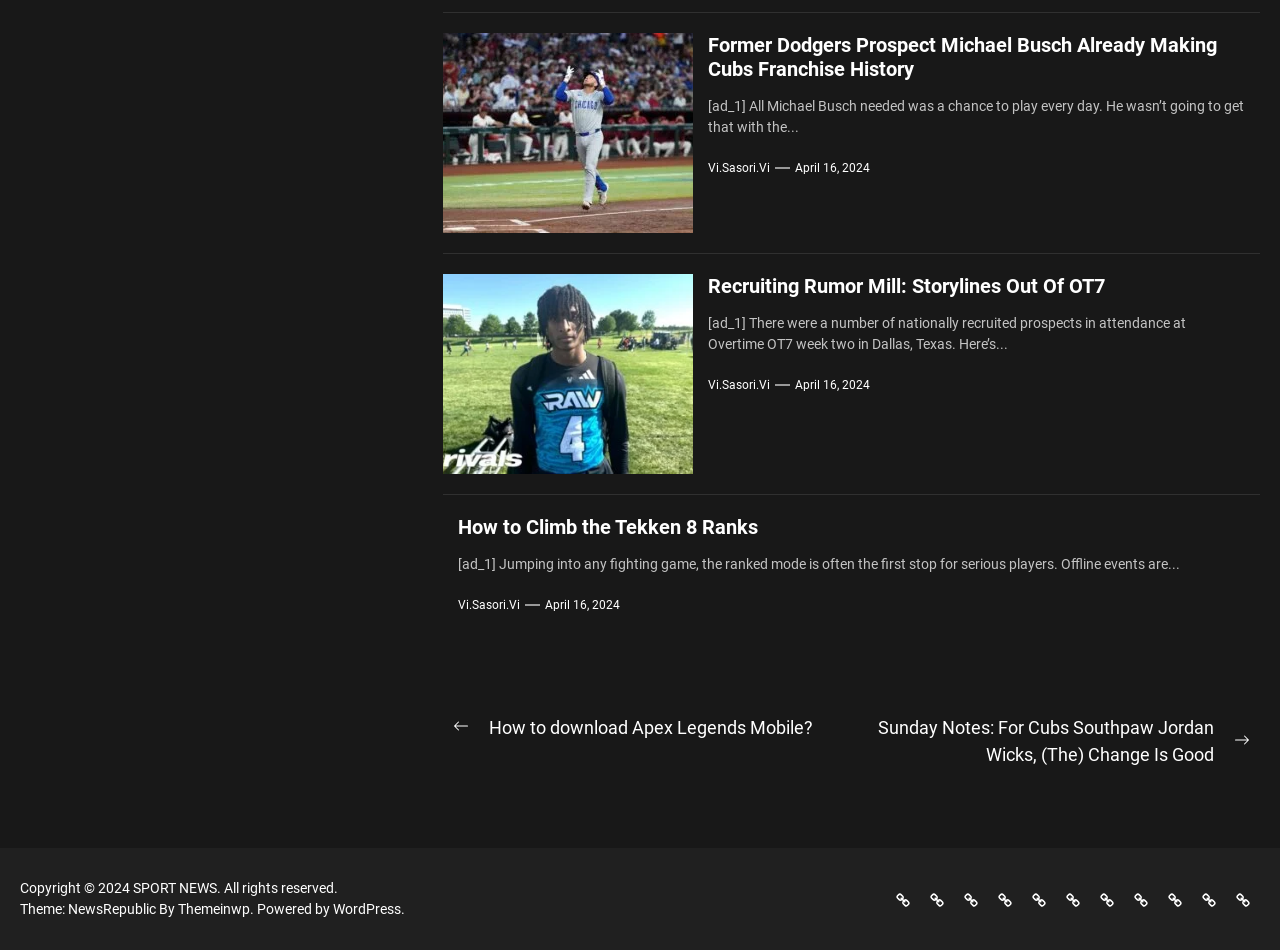Specify the bounding box coordinates for the region that must be clicked to perform the given instruction: "Visit the SPORT NEWS website".

[0.104, 0.926, 0.175, 0.943]